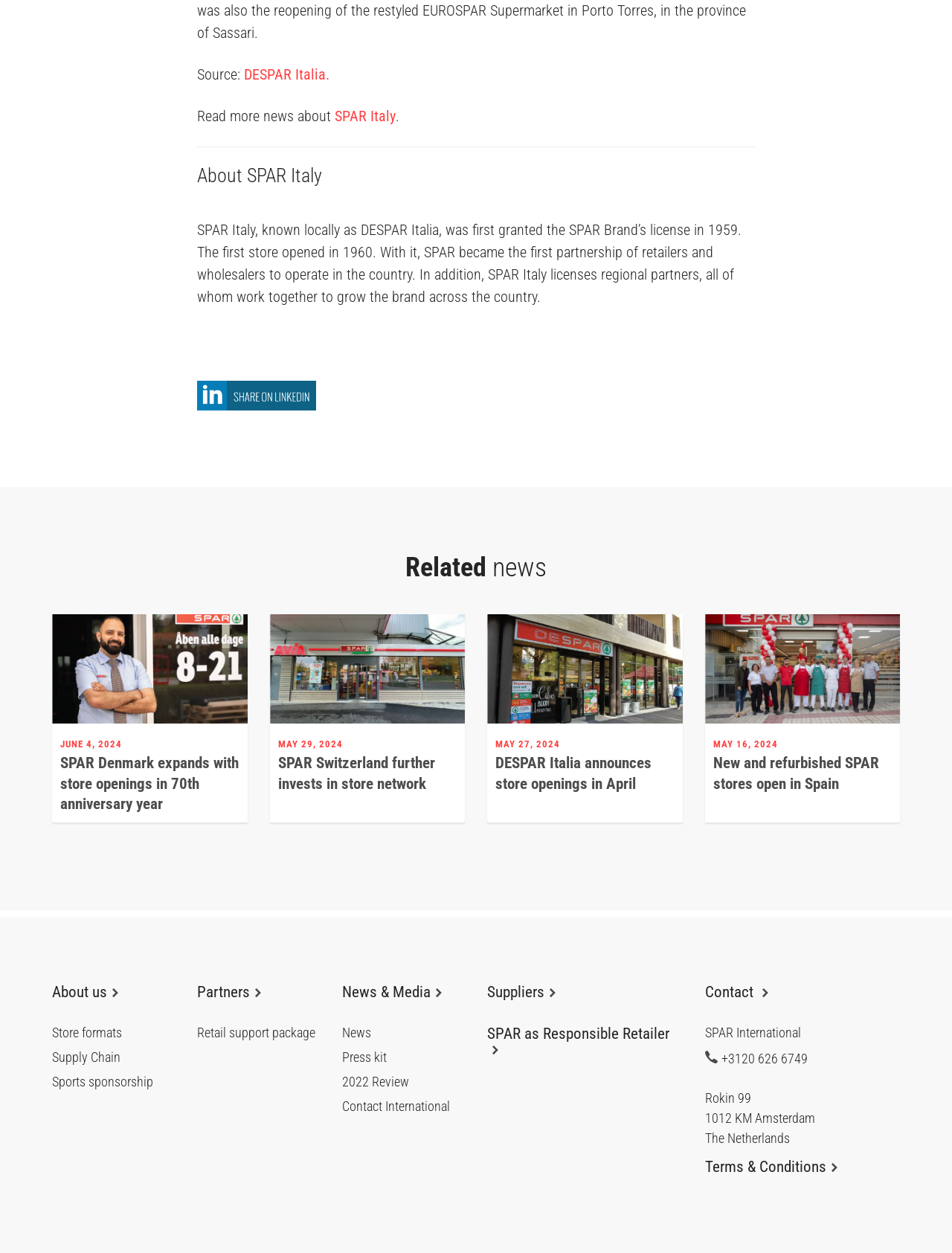How many store formats are mentioned on this page?
From the screenshot, provide a brief answer in one word or phrase.

0